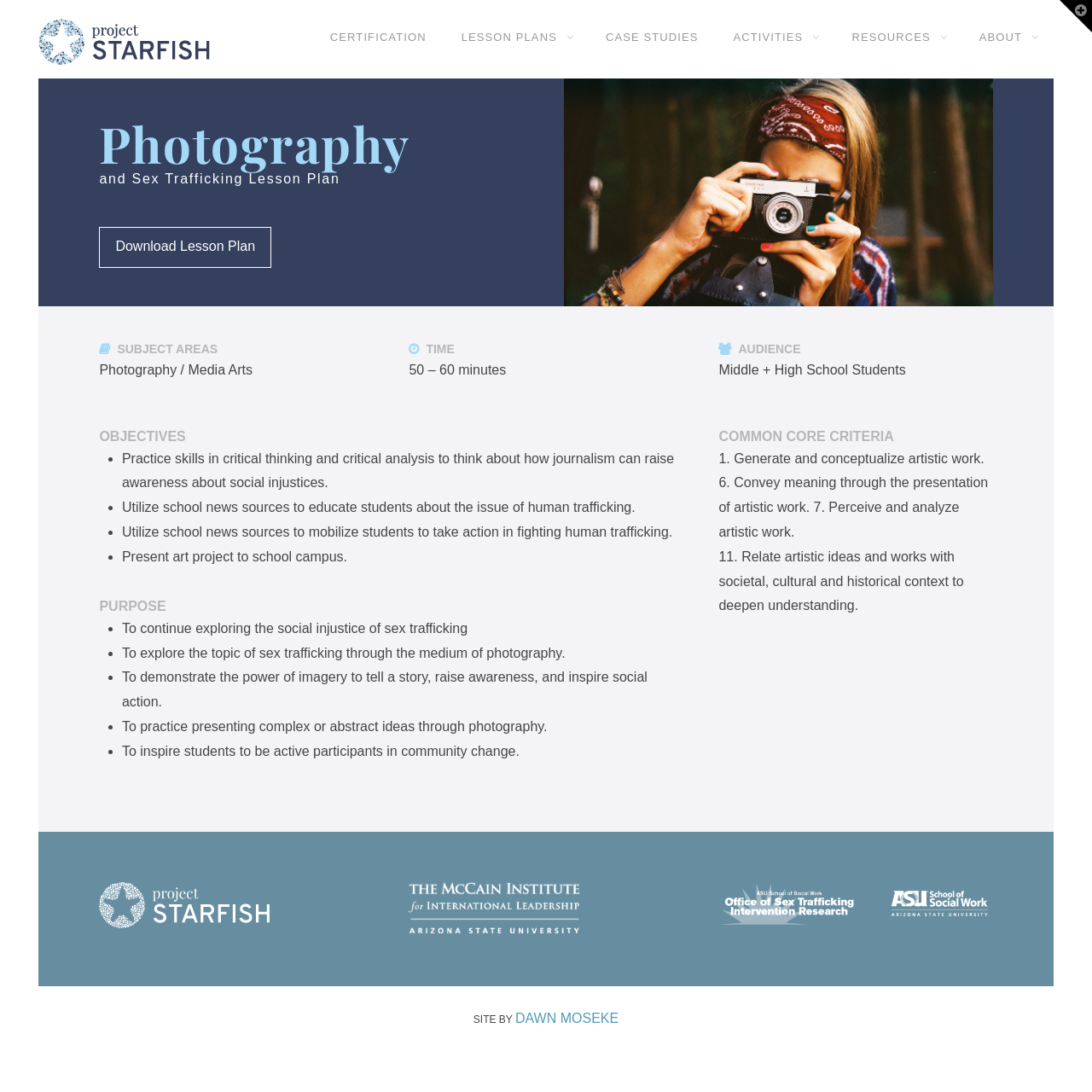Find the bounding box coordinates of the clickable area that will achieve the following instruction: "Go to CERTIFICATION".

[0.286, 0.0, 0.407, 0.07]